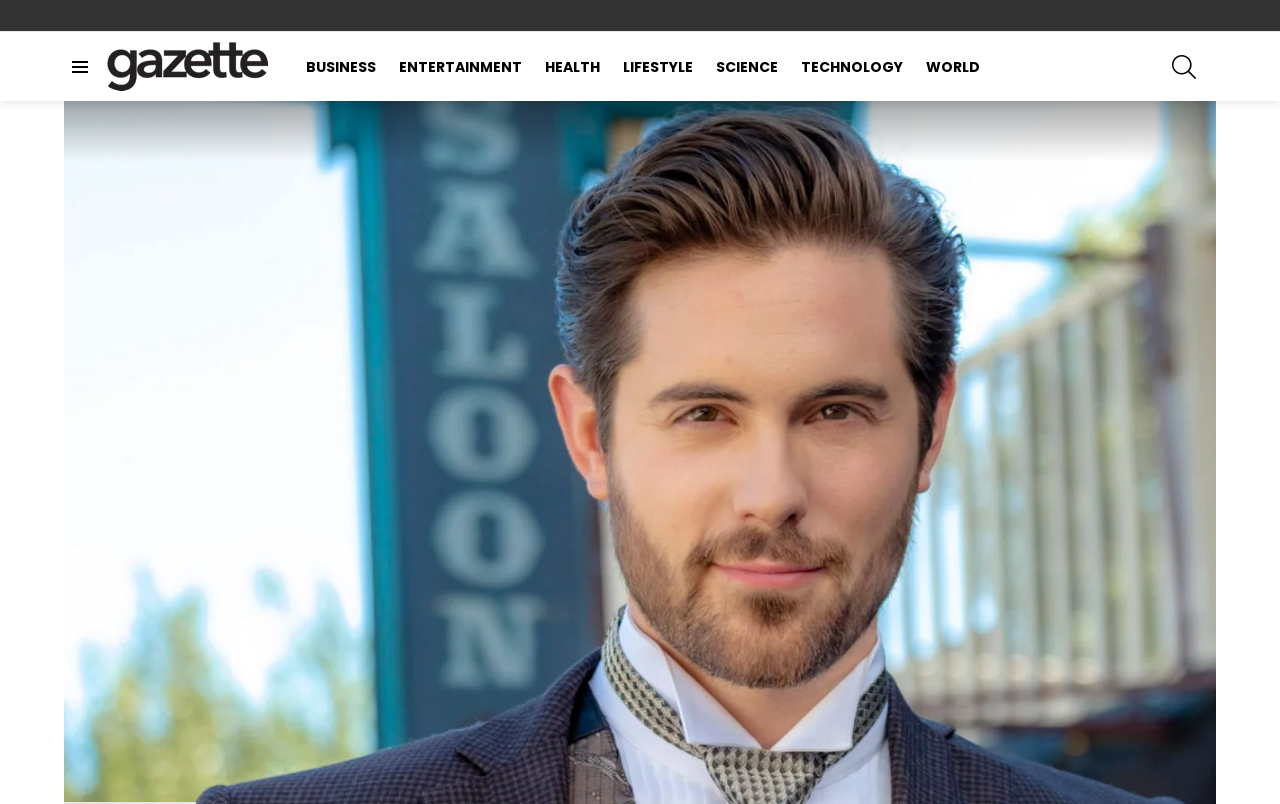How many links are there in the top menu?
Using the picture, provide a one-word or short phrase answer.

9